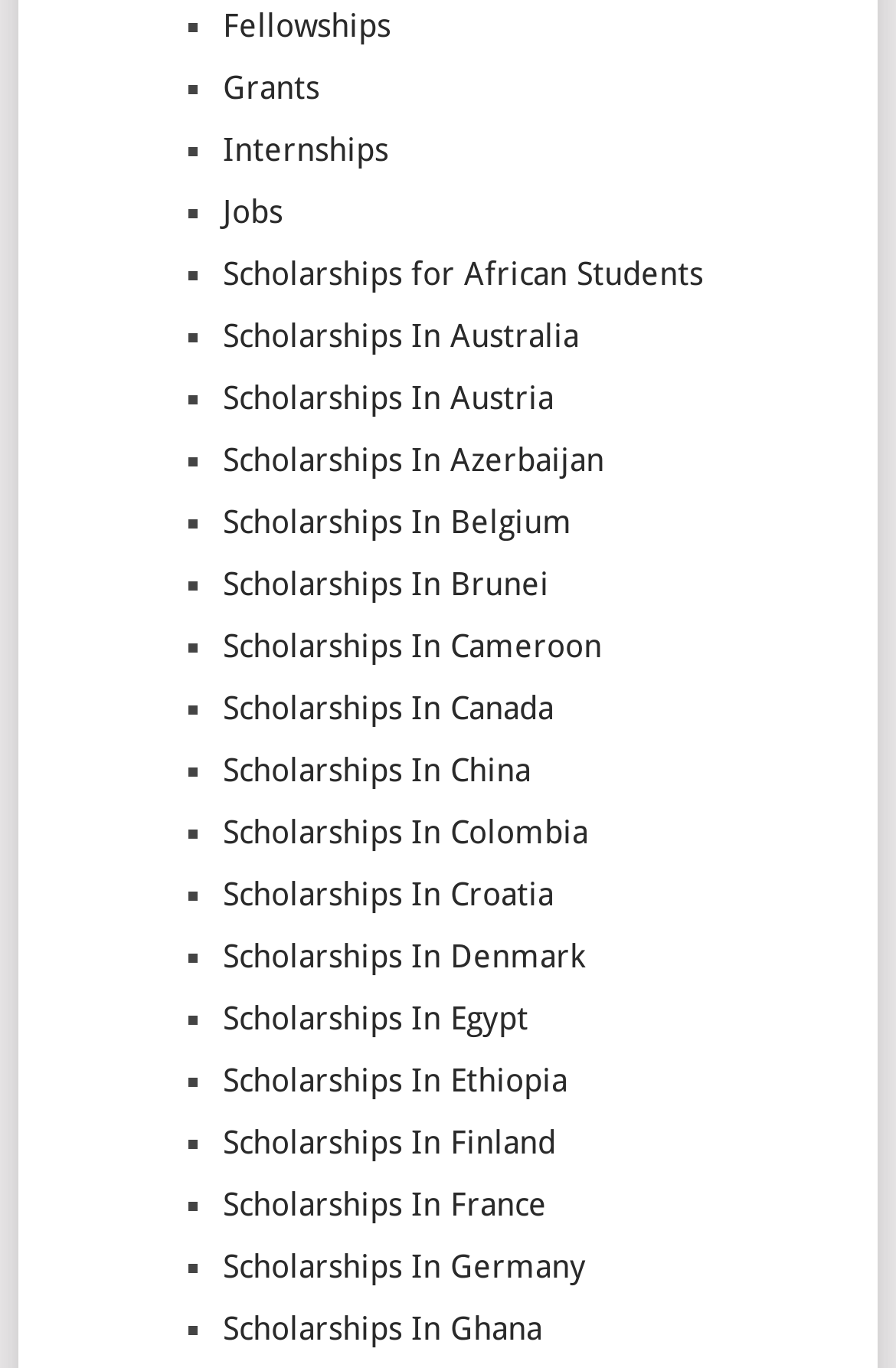Using the format (top-left x, top-left y, bottom-right x, bottom-right y), provide the bounding box coordinates for the described UI element. All values should be floating point numbers between 0 and 1: Scholarships for African Students

[0.249, 0.187, 0.785, 0.214]